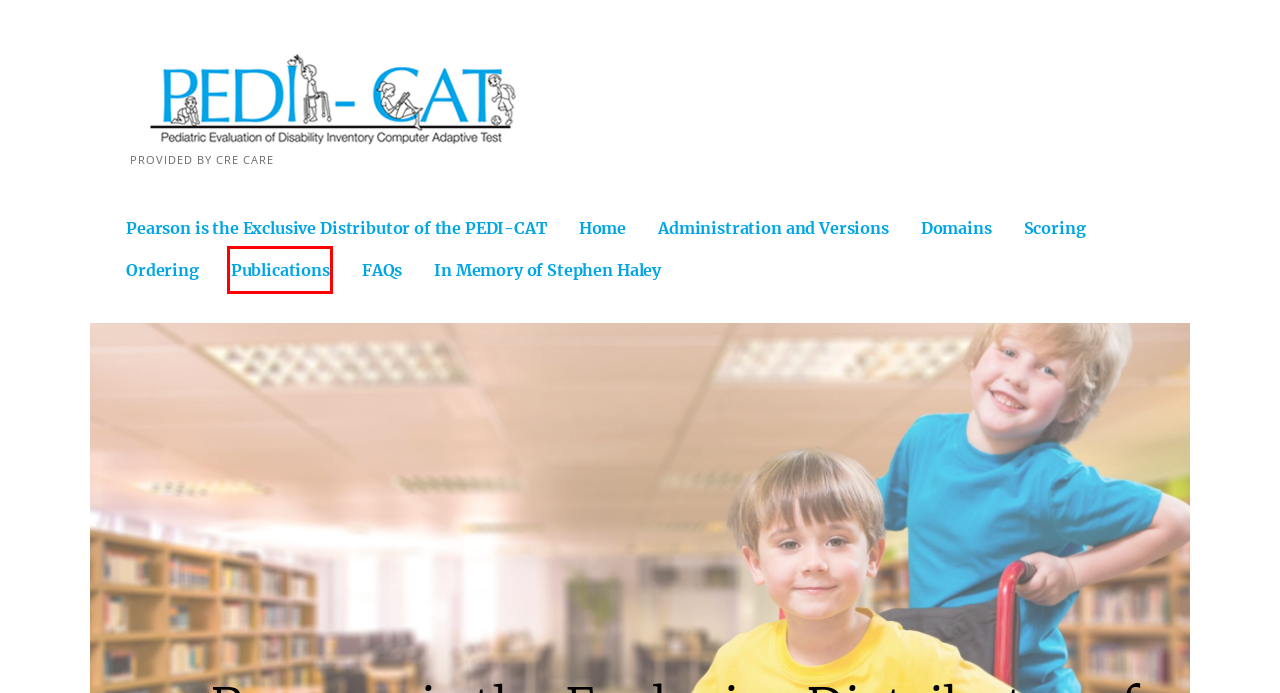Review the screenshot of a webpage containing a red bounding box around an element. Select the description that best matches the new webpage after clicking the highlighted element. The options are:
A. Administrations and Versions
B. Publications
C. Scoring
D. Frequently Asked Questions
E. Ordering
F. Provided by CRE Care
G. Domains
H. In Memory

B